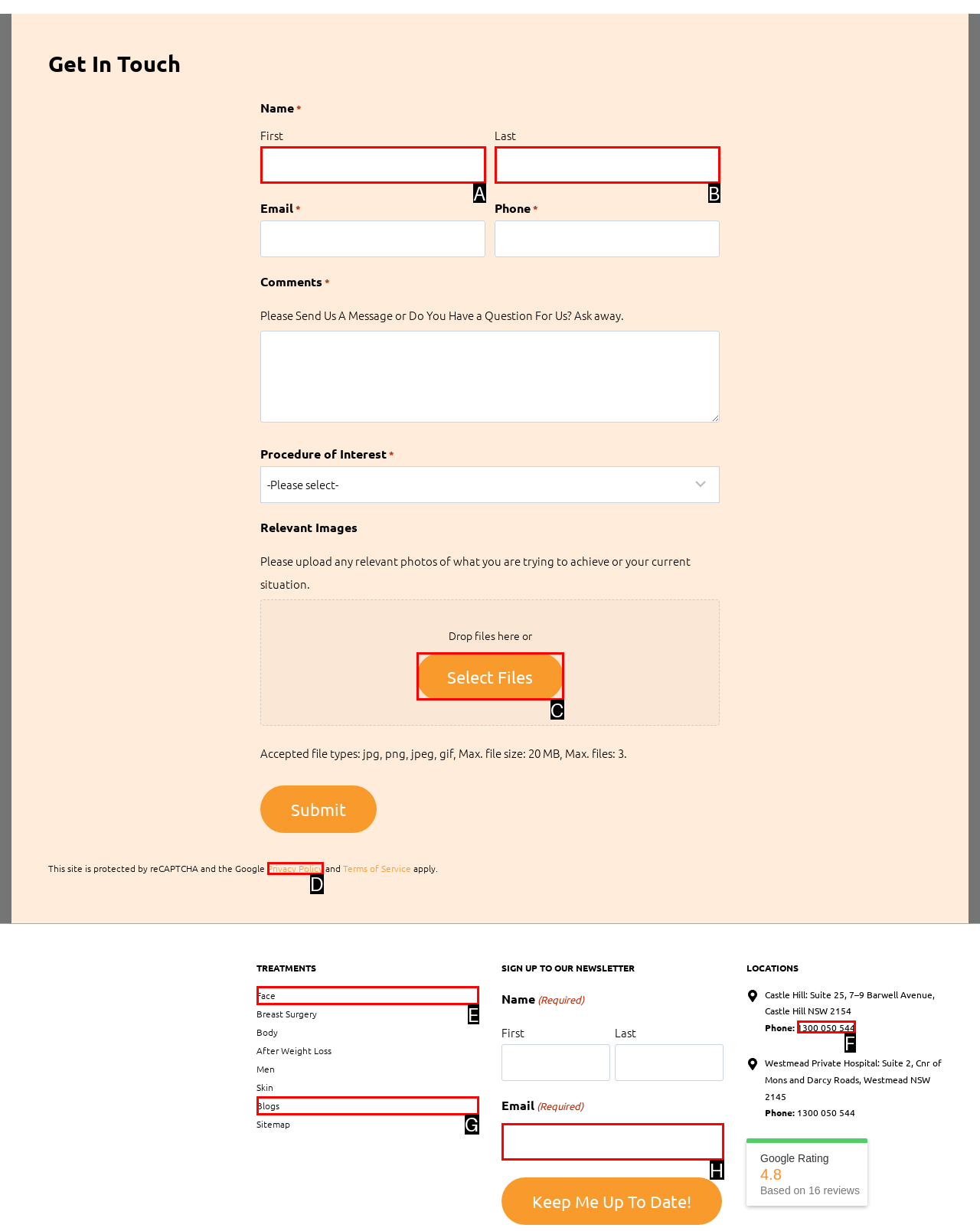Match the description to the correct option: parent_node: Last name="input_1.6"
Provide the letter of the matching option directly.

B